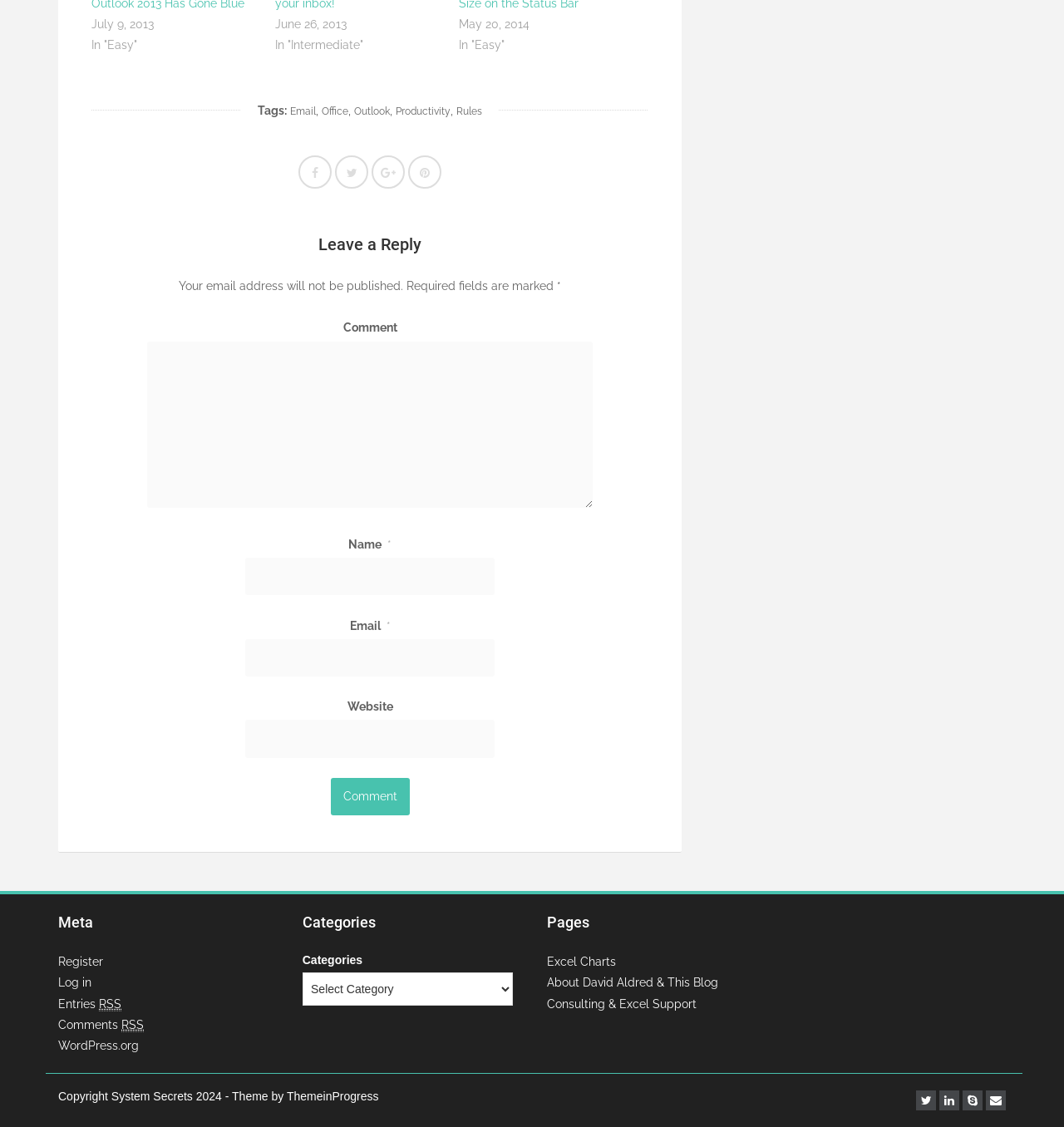Locate the bounding box coordinates of the region to be clicked to comply with the following instruction: "Enter your name". The coordinates must be four float numbers between 0 and 1, in the form [left, top, right, bottom].

[0.23, 0.495, 0.465, 0.528]